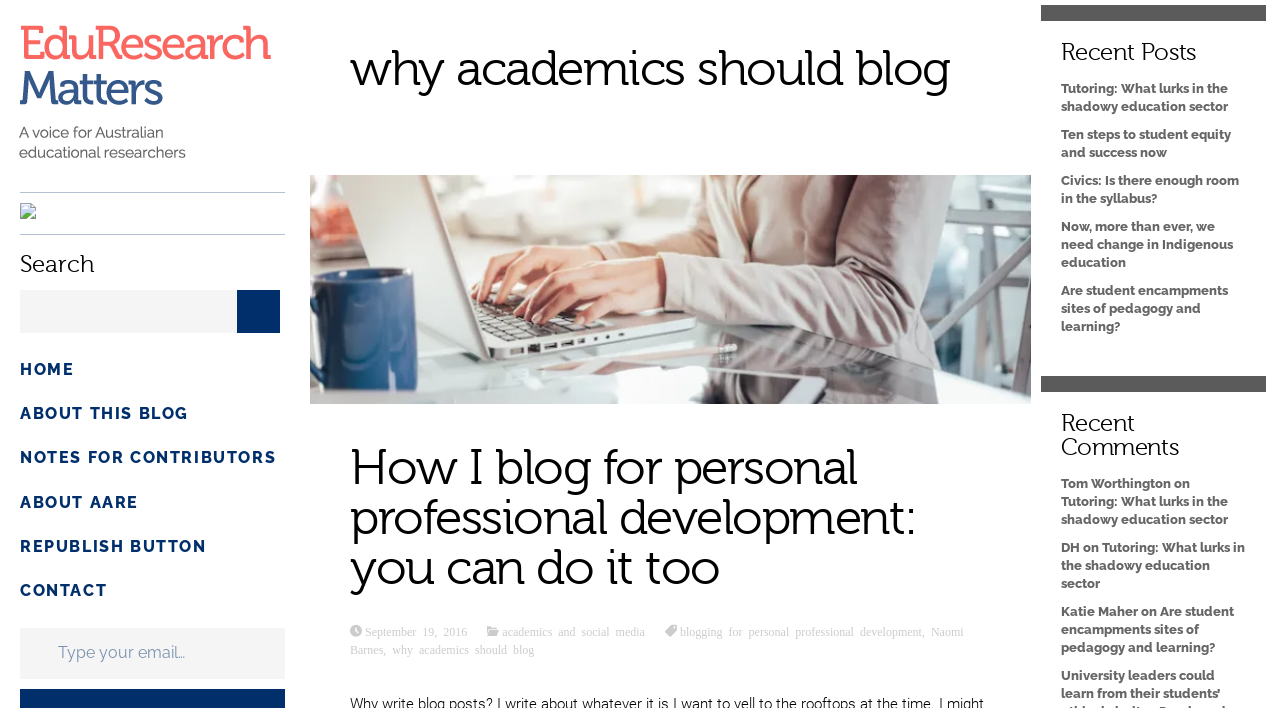Locate the bounding box coordinates of the area where you should click to accomplish the instruction: "Subscribe to the newsletter".

[0.016, 0.887, 0.223, 0.959]